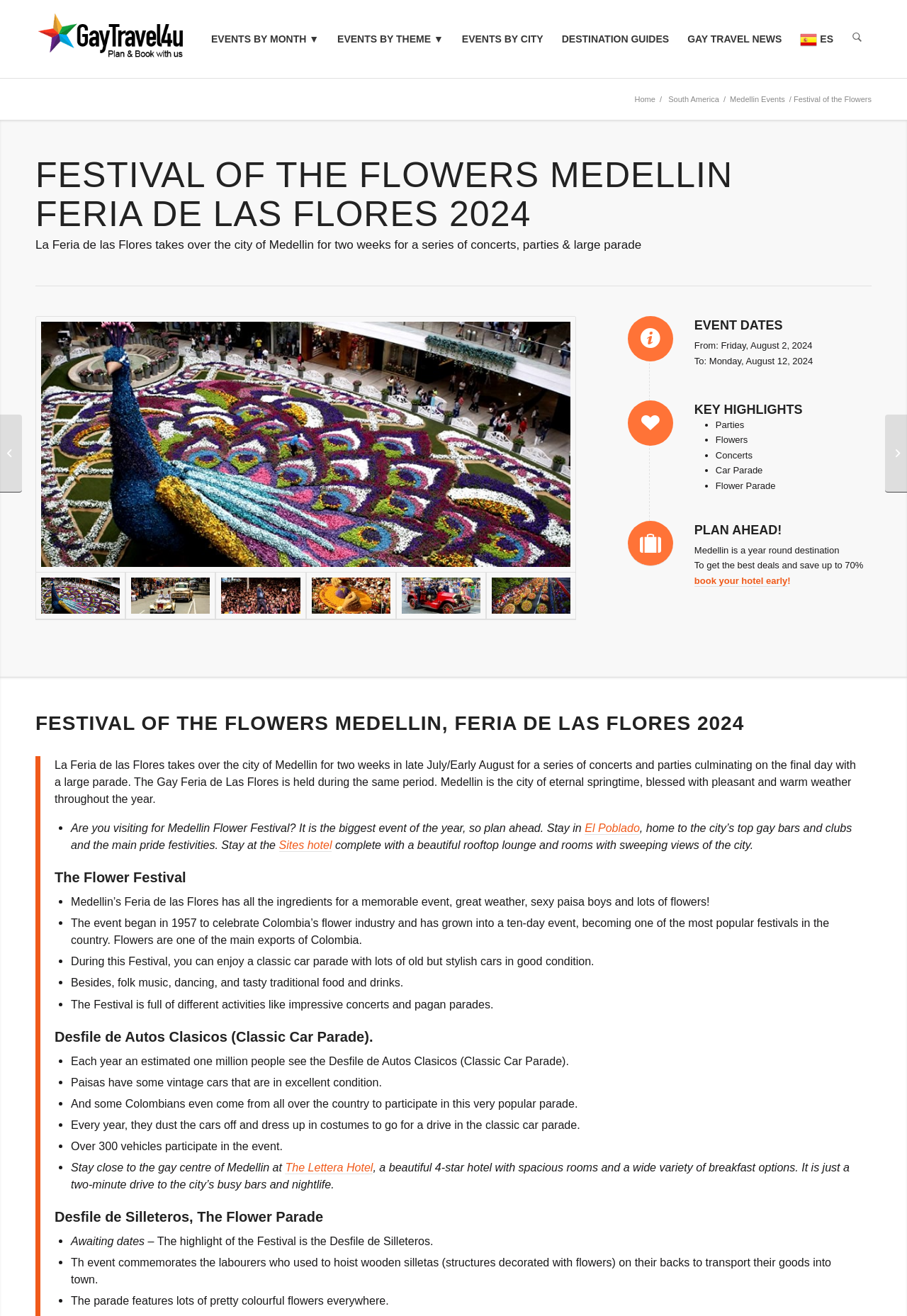Extract the main title from the webpage and generate its text.

FESTIVAL OF THE FLOWERS MEDELLIN
FERIA DE LAS FLORES 2024